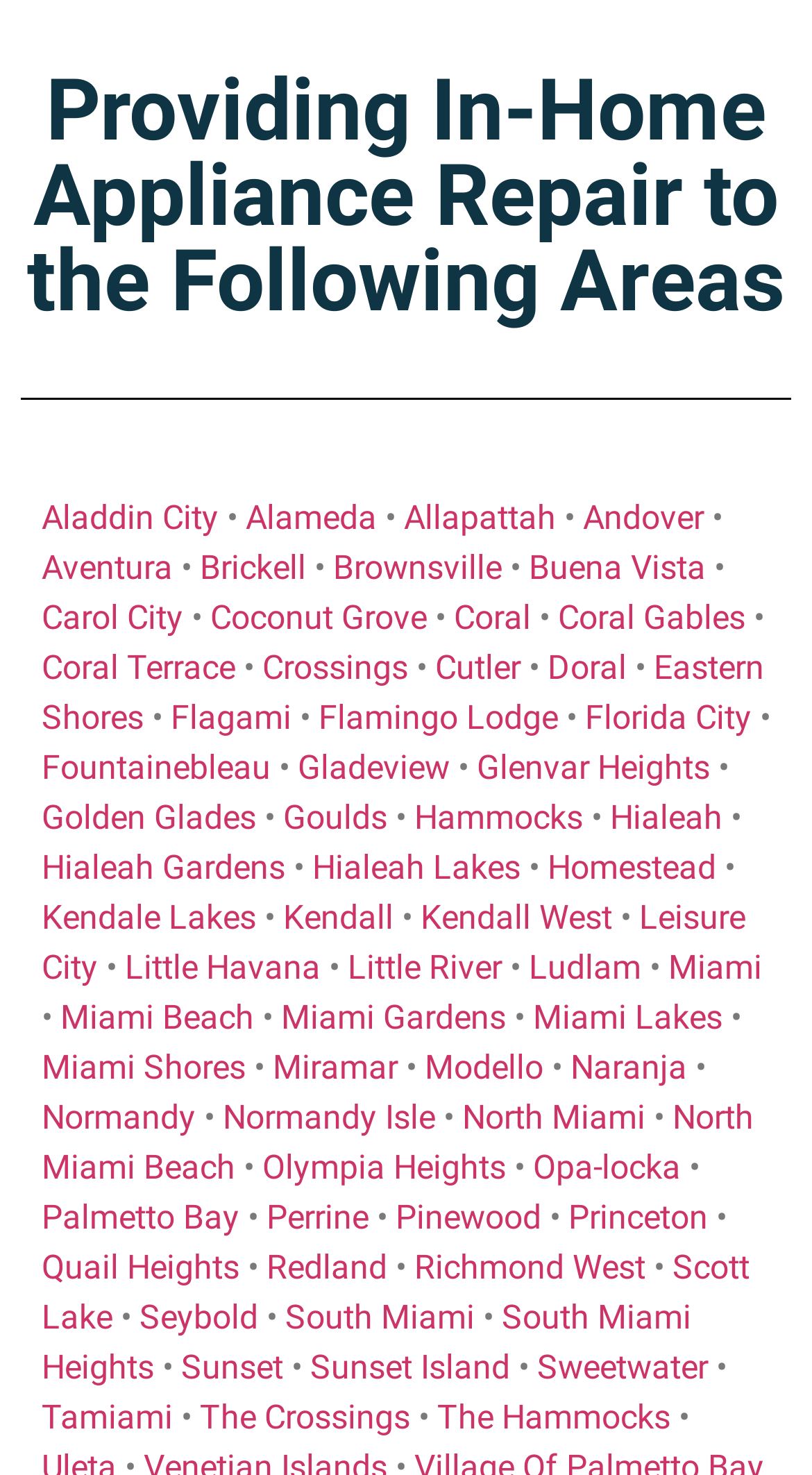Determine the bounding box coordinates of the element's region needed to click to follow the instruction: "Check out Hialeah". Provide these coordinates as four float numbers between 0 and 1, formatted as [left, top, right, bottom].

[0.751, 0.541, 0.89, 0.568]